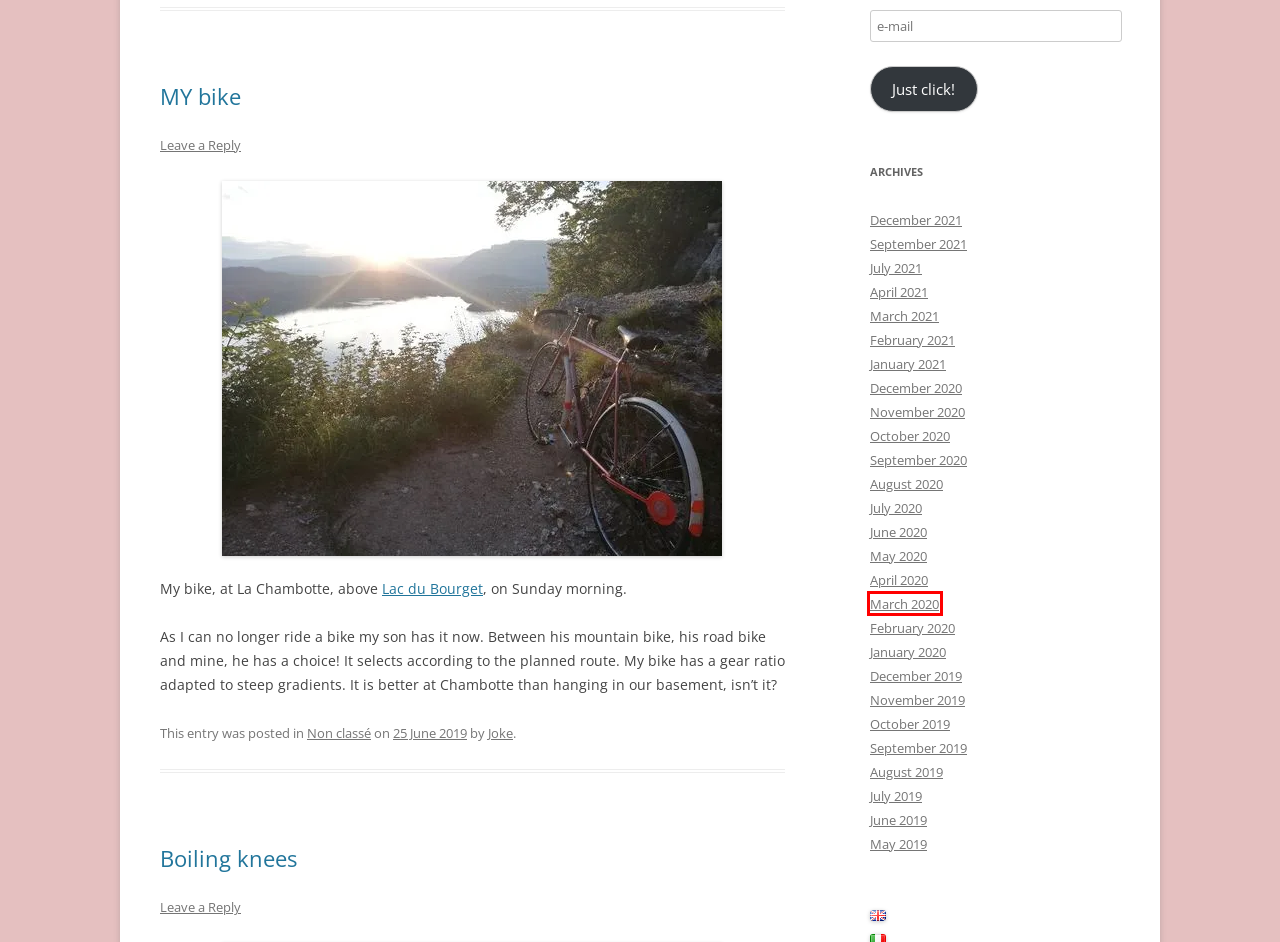Analyze the given webpage screenshot and identify the UI element within the red bounding box. Select the webpage description that best matches what you expect the new webpage to look like after clicking the element. Here are the candidates:
A. March | 2020 | Running
B. September | 2020 | Running
C. June | 2020 | Running
D. November | 2020 | Running
E. March | 2021 | Running
F. October | 2020 | Running
G. January | 2020 | Running
H. August | 2020 | Running

A